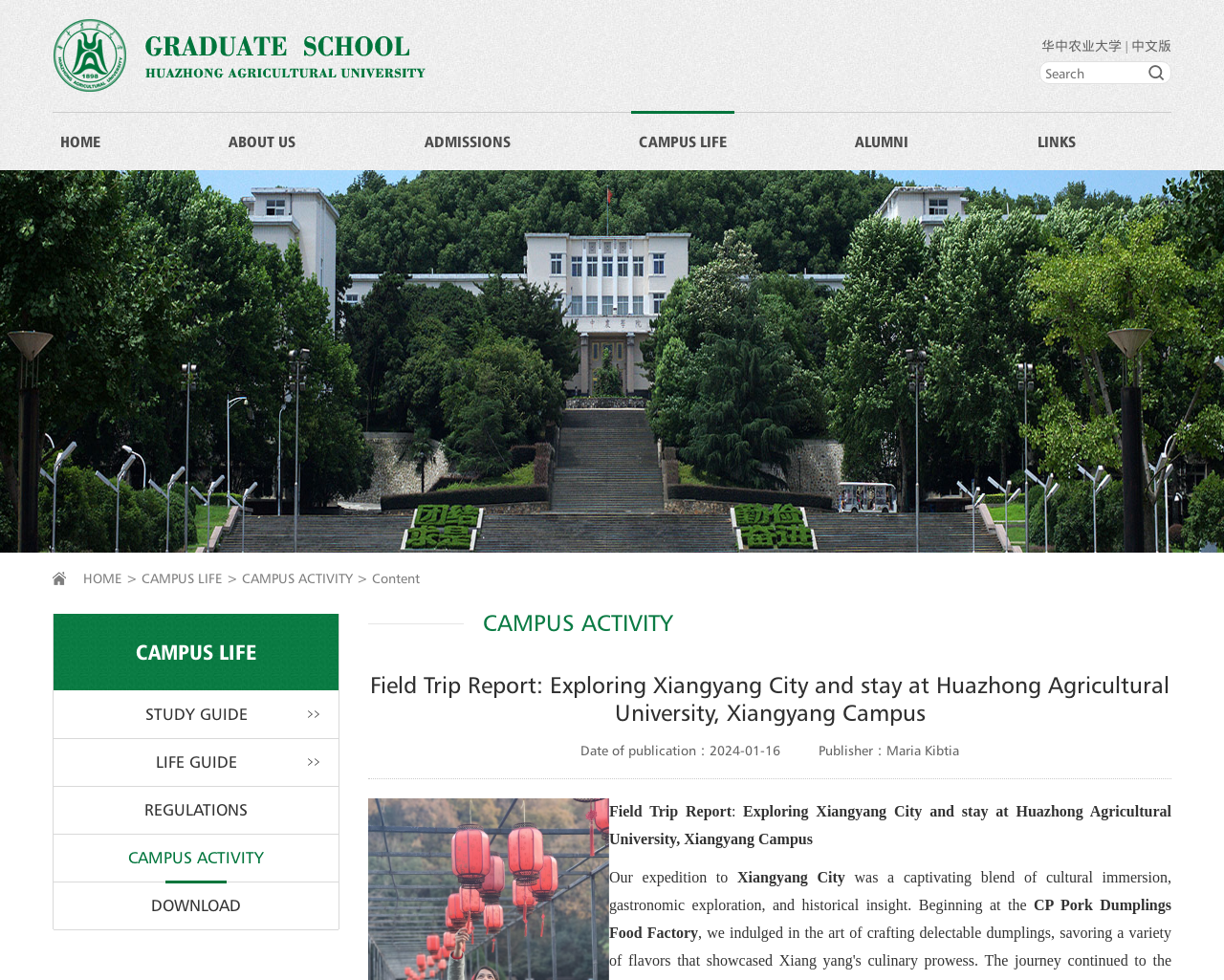Respond to the following query with just one word or a short phrase: 
Who is the publisher of the field trip report?

Maria Kibtia